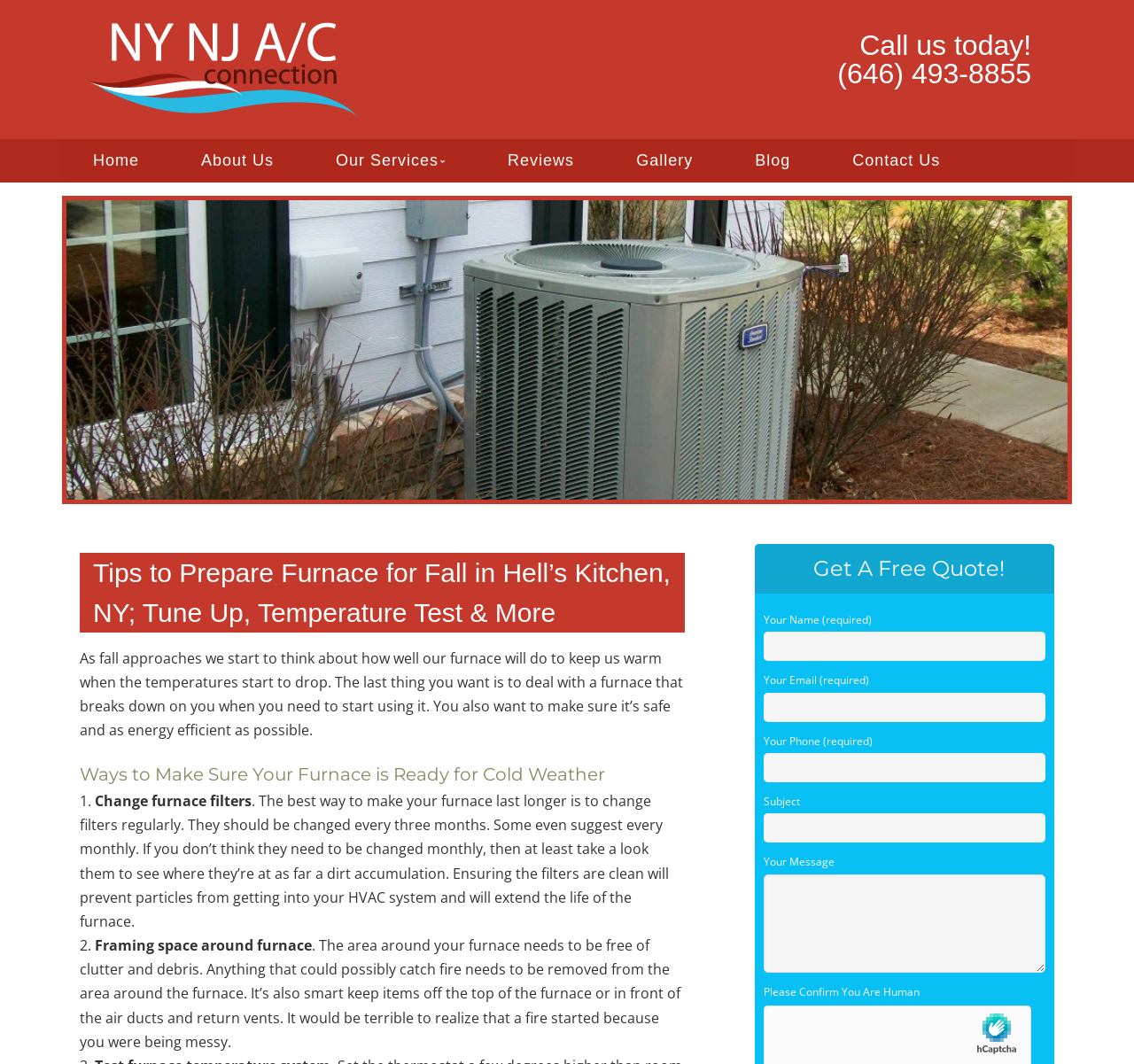Can you find the bounding box coordinates for the element that needs to be clicked to execute this instruction: "Call the phone number"? The coordinates should be given as four float numbers between 0 and 1, i.e., [left, top, right, bottom].

[0.739, 0.054, 0.909, 0.084]